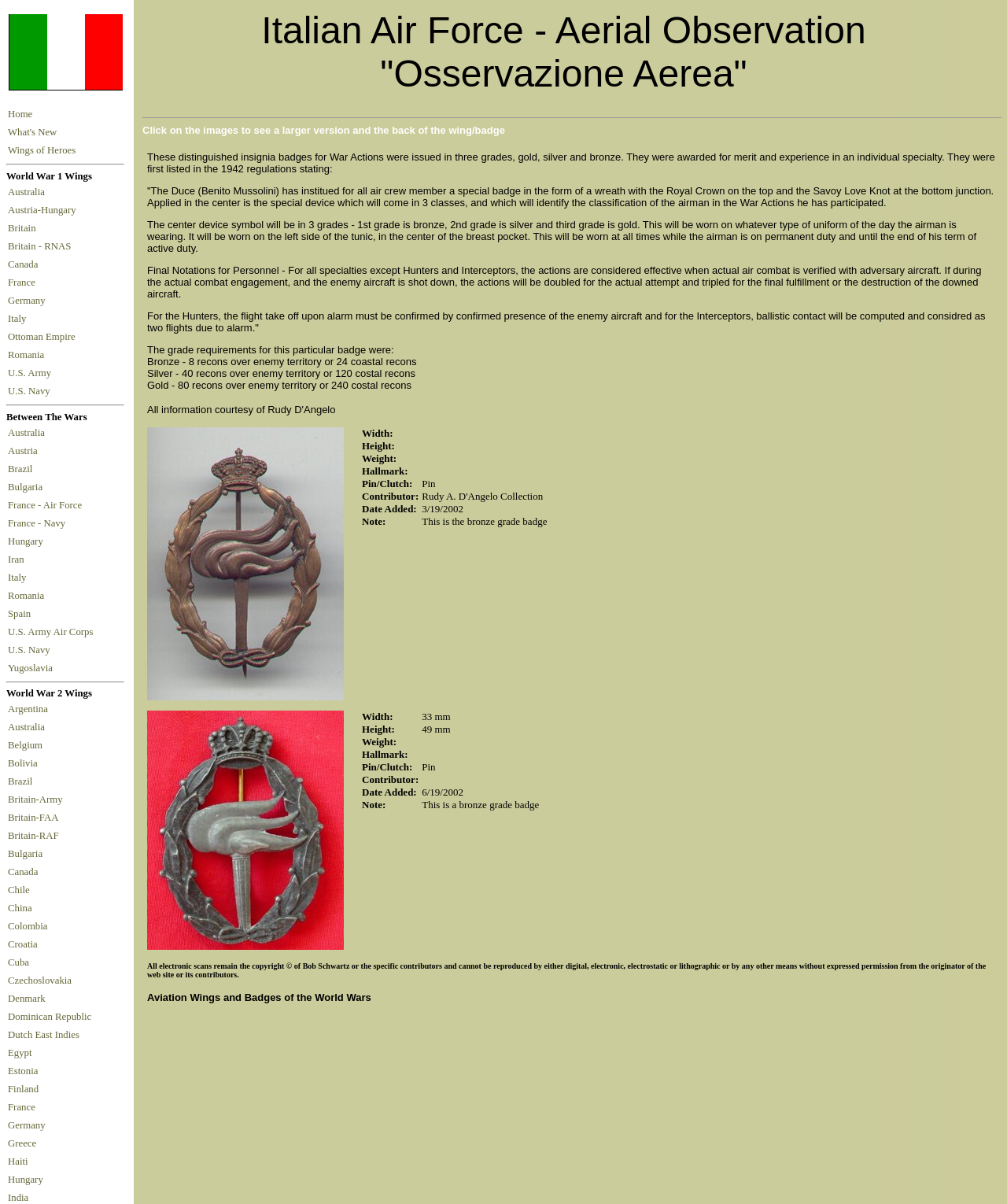Locate the bounding box coordinates of the element I should click to achieve the following instruction: "Click on the Home link".

[0.007, 0.088, 0.123, 0.102]